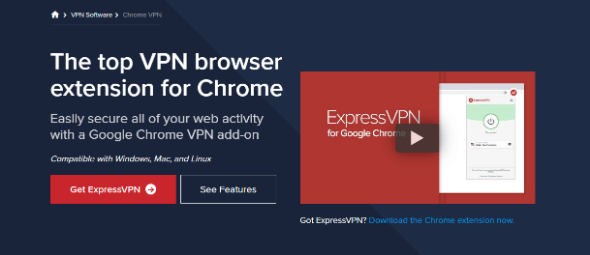Respond to the question with just a single word or phrase: 
What operating systems is ExpressVPN compatible with?

Windows, Mac, and Linux